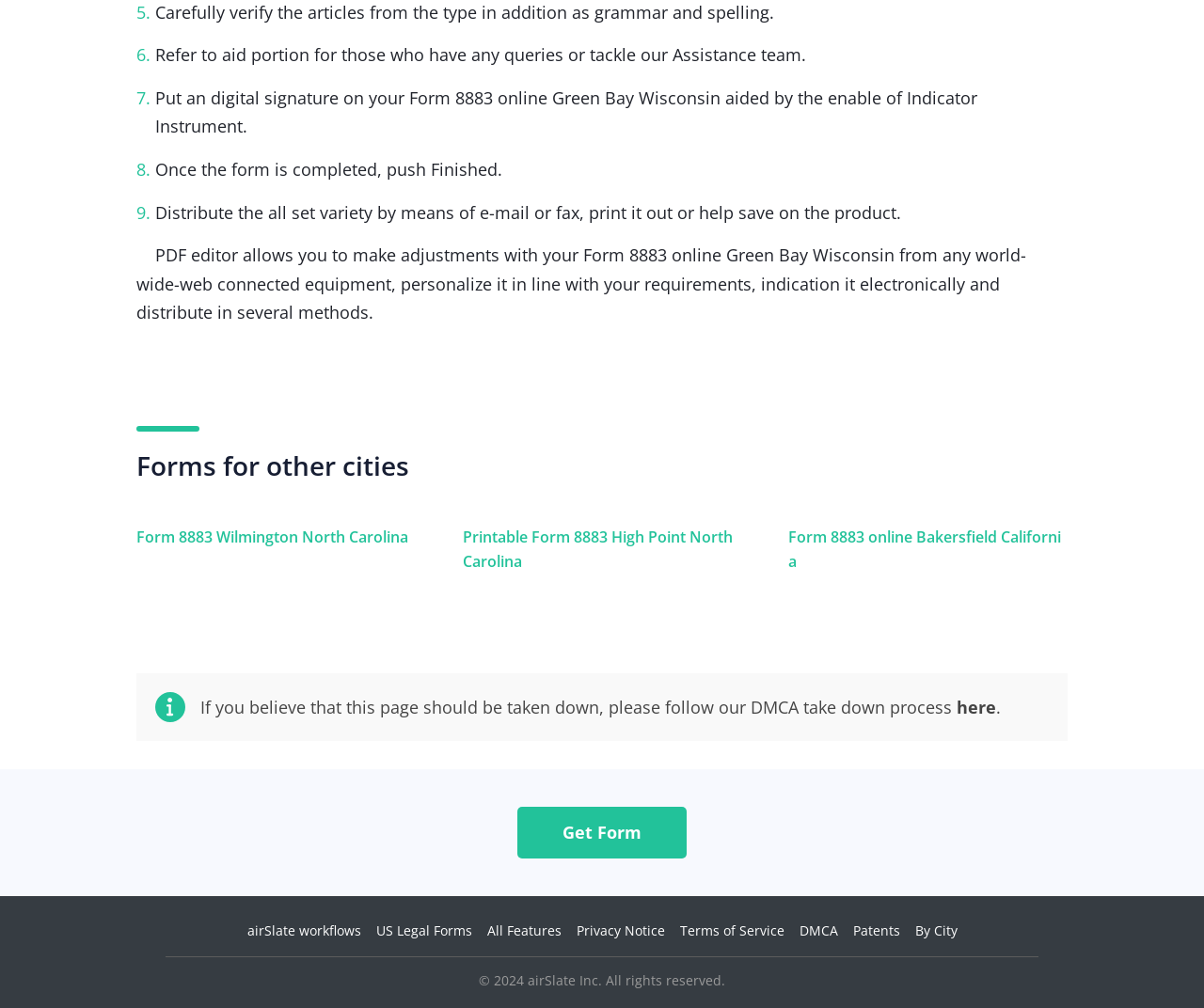Determine the bounding box coordinates of the clickable area required to perform the following instruction: "Access the DMCA take down process". The coordinates should be represented as four float numbers between 0 and 1: [left, top, right, bottom].

[0.795, 0.69, 0.827, 0.713]